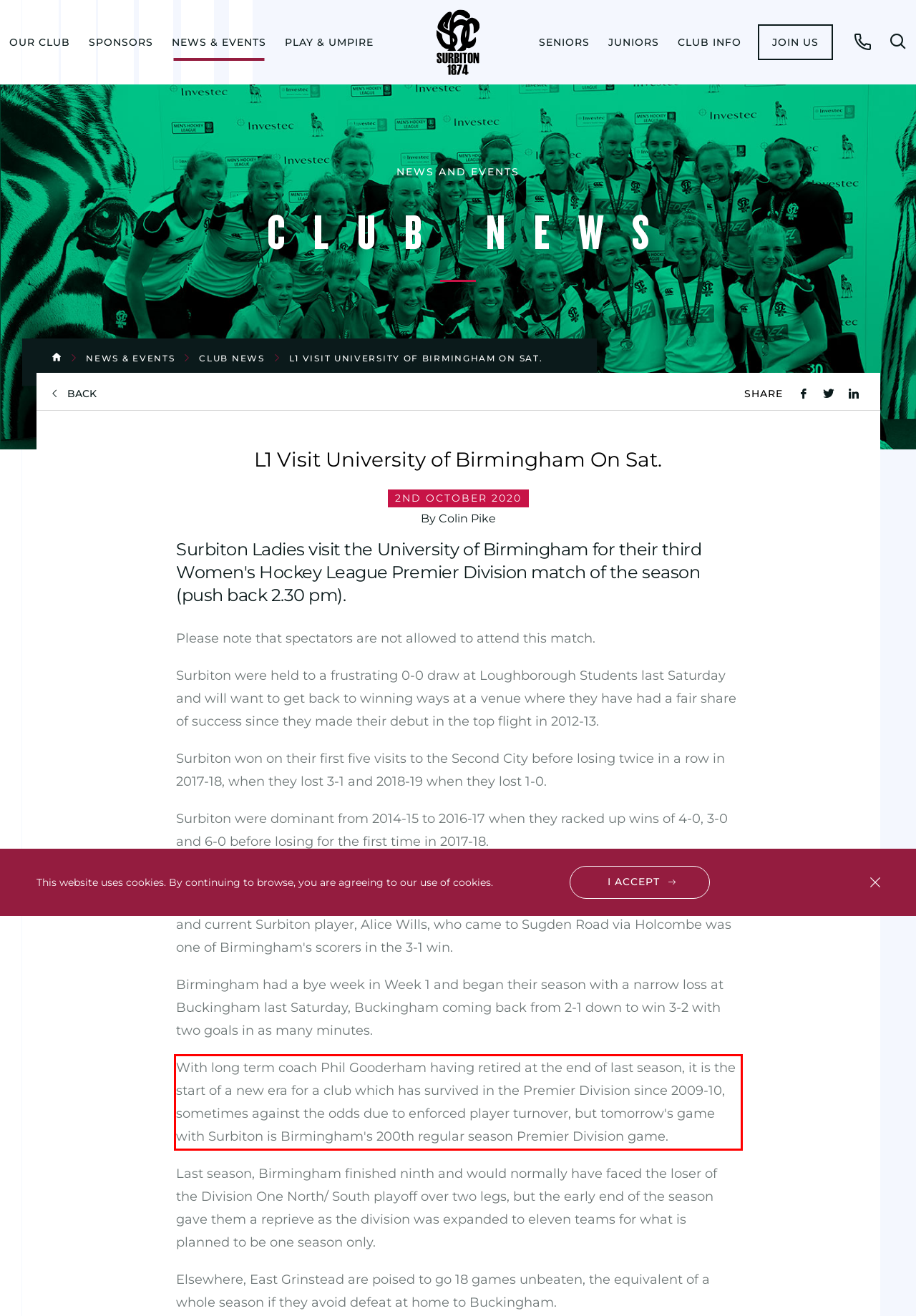Analyze the screenshot of the webpage and extract the text from the UI element that is inside the red bounding box.

With long term coach Phil Gooderham having retired at the end of last season, it is the start of a new era for a club which has survived in the Premier Division since 2009-10, sometimes against the odds due to enforced player turnover, but tomorrow's game with Surbiton is Birmingham's 200th regular season Premier Division game.